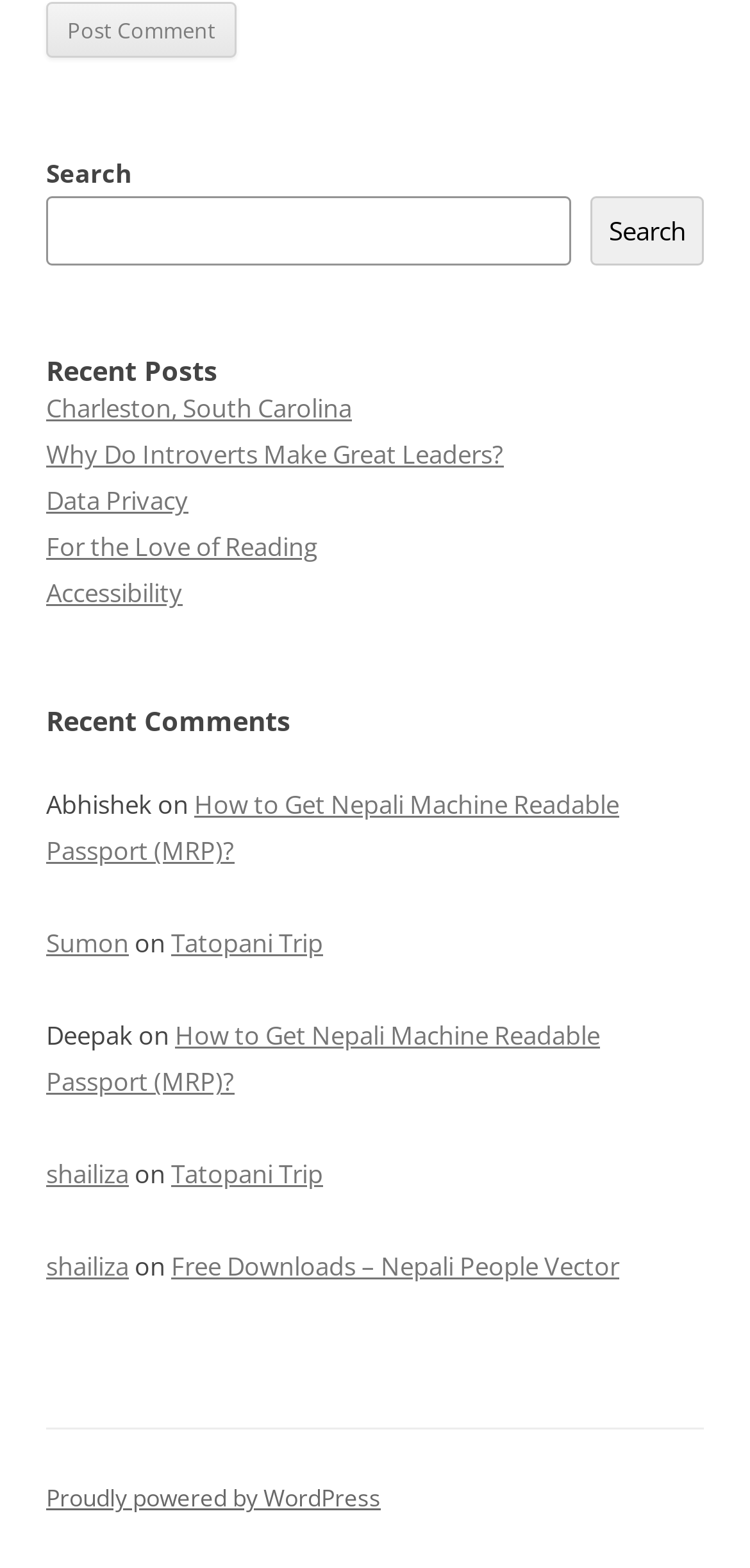Locate the bounding box coordinates of the area to click to fulfill this instruction: "Read the recent post 'Charleston, South Carolina'". The bounding box should be presented as four float numbers between 0 and 1, in the order [left, top, right, bottom].

[0.062, 0.25, 0.469, 0.272]